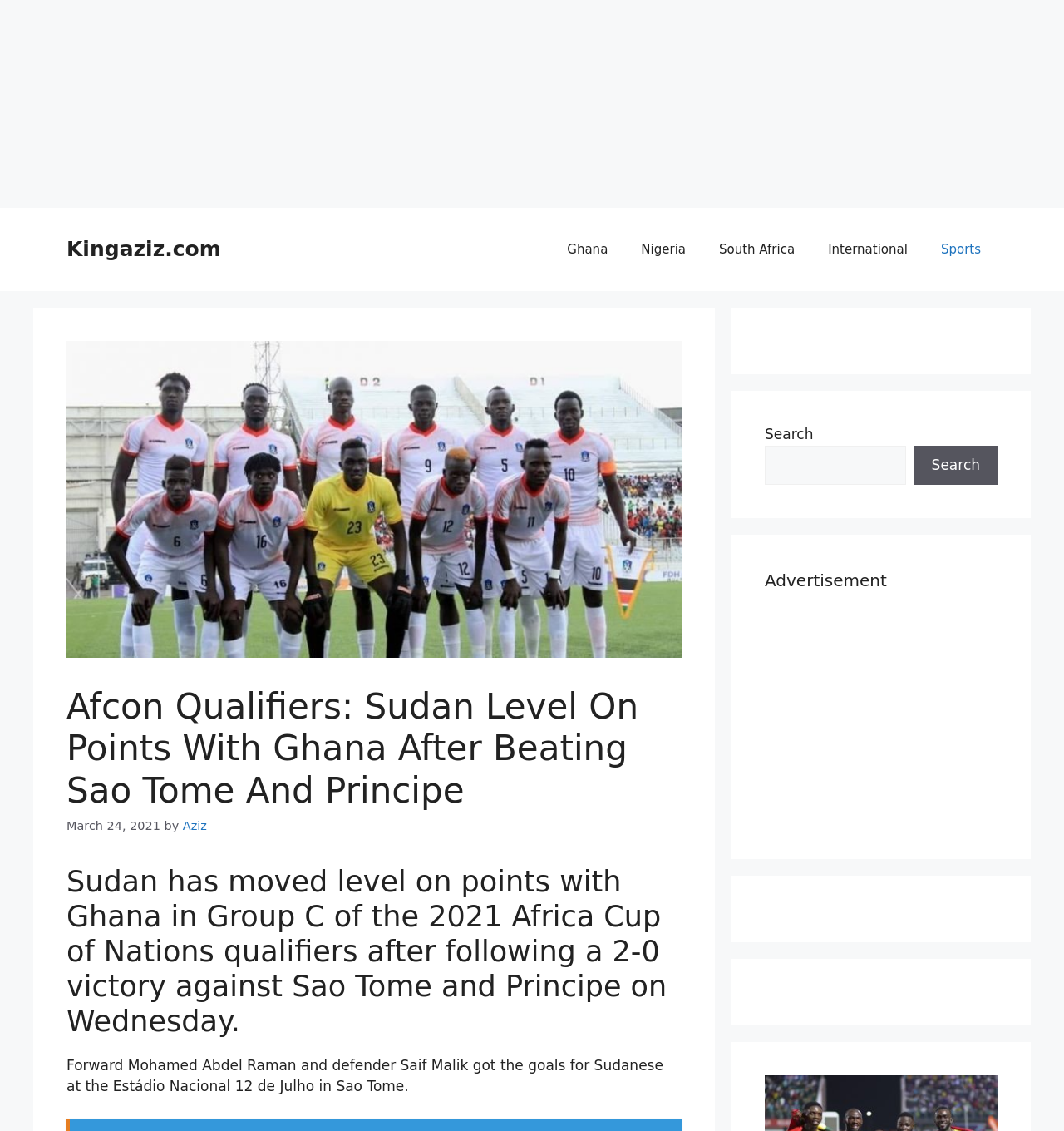Please mark the bounding box coordinates of the area that should be clicked to carry out the instruction: "Check the article by Aziz".

[0.172, 0.724, 0.194, 0.736]